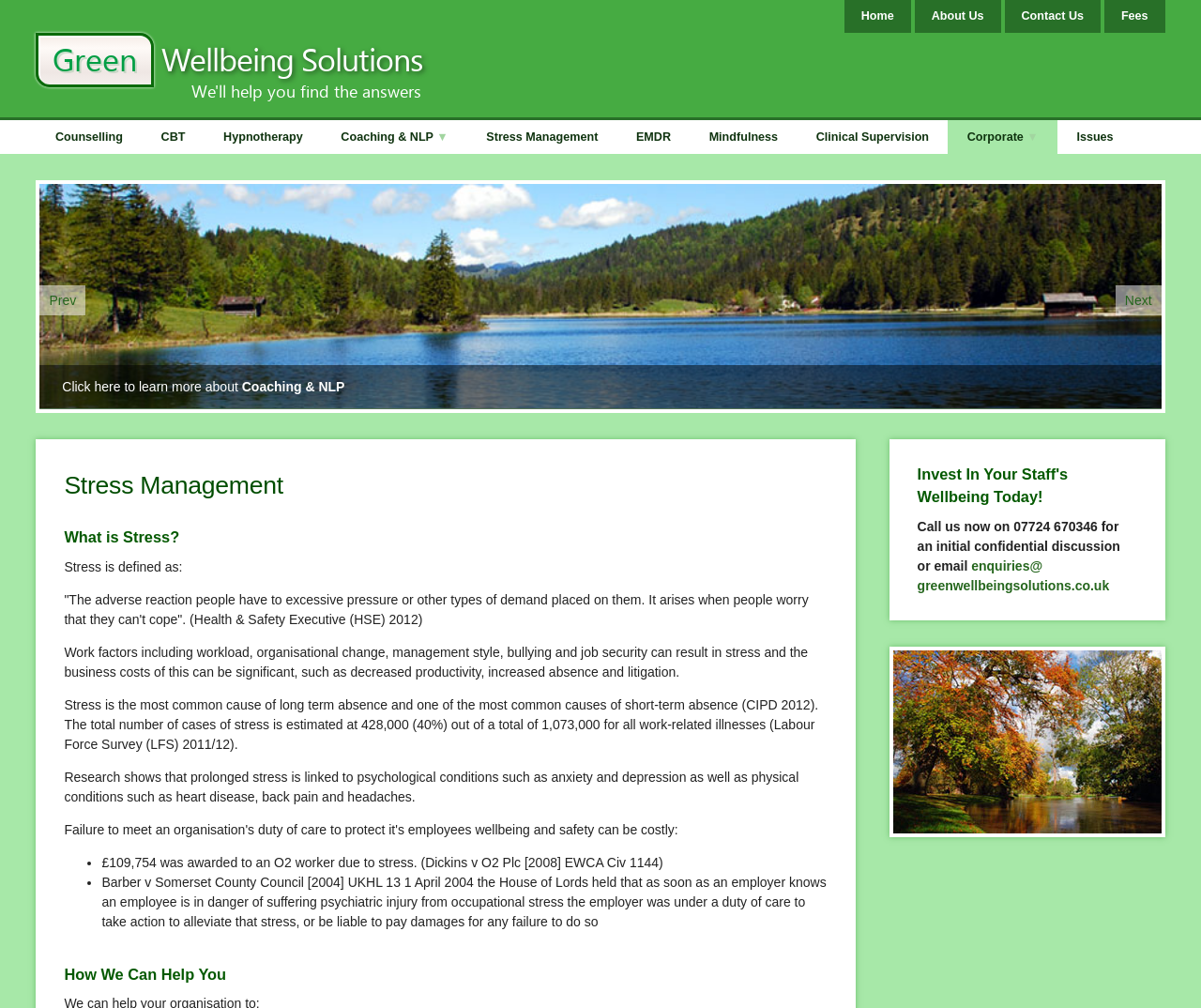Could you find the bounding box coordinates of the clickable area to complete this instruction: "Email for enquiries"?

[0.764, 0.554, 0.924, 0.588]